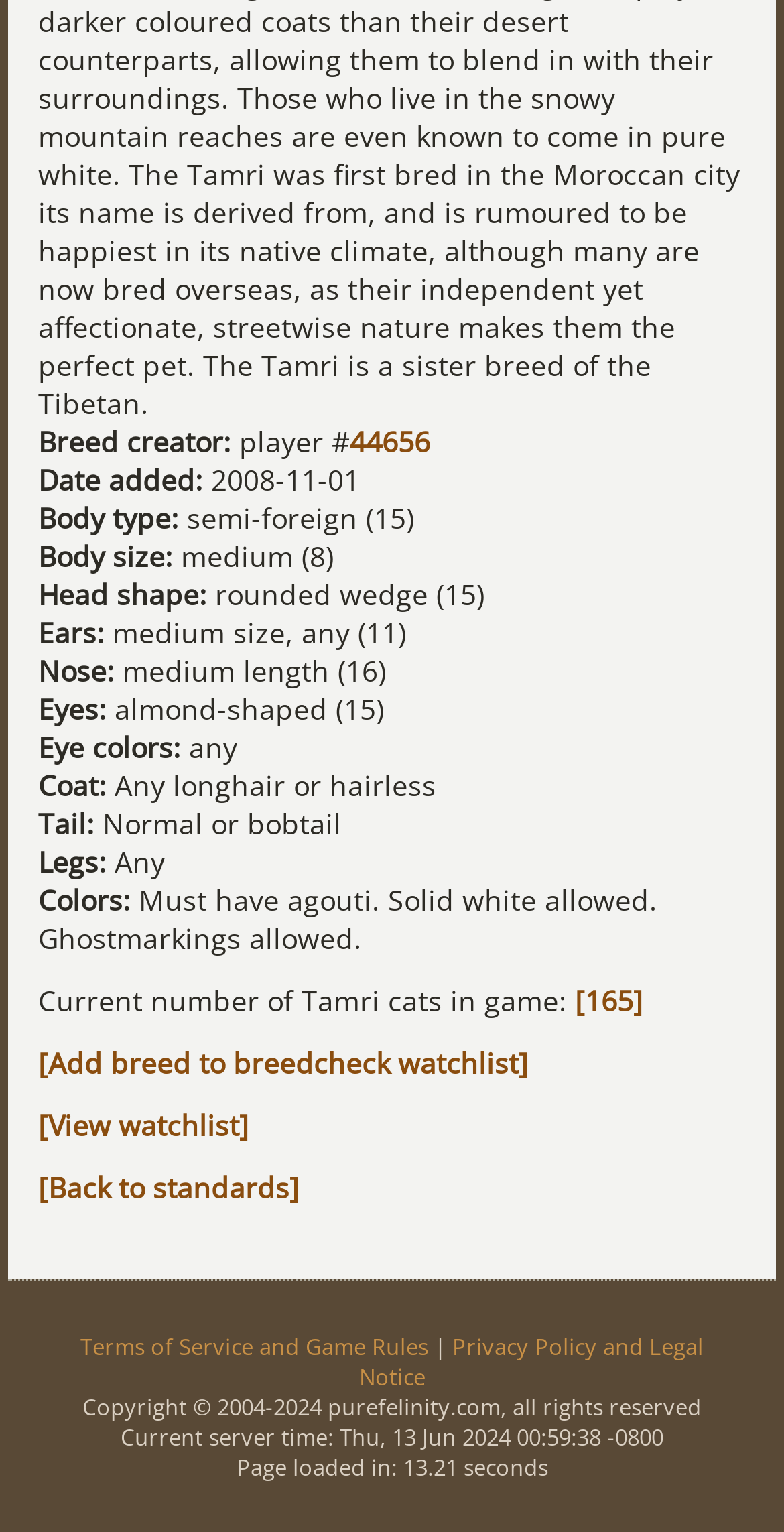Based on the provided description, "News & Events", find the bounding box of the corresponding UI element in the screenshot.

None